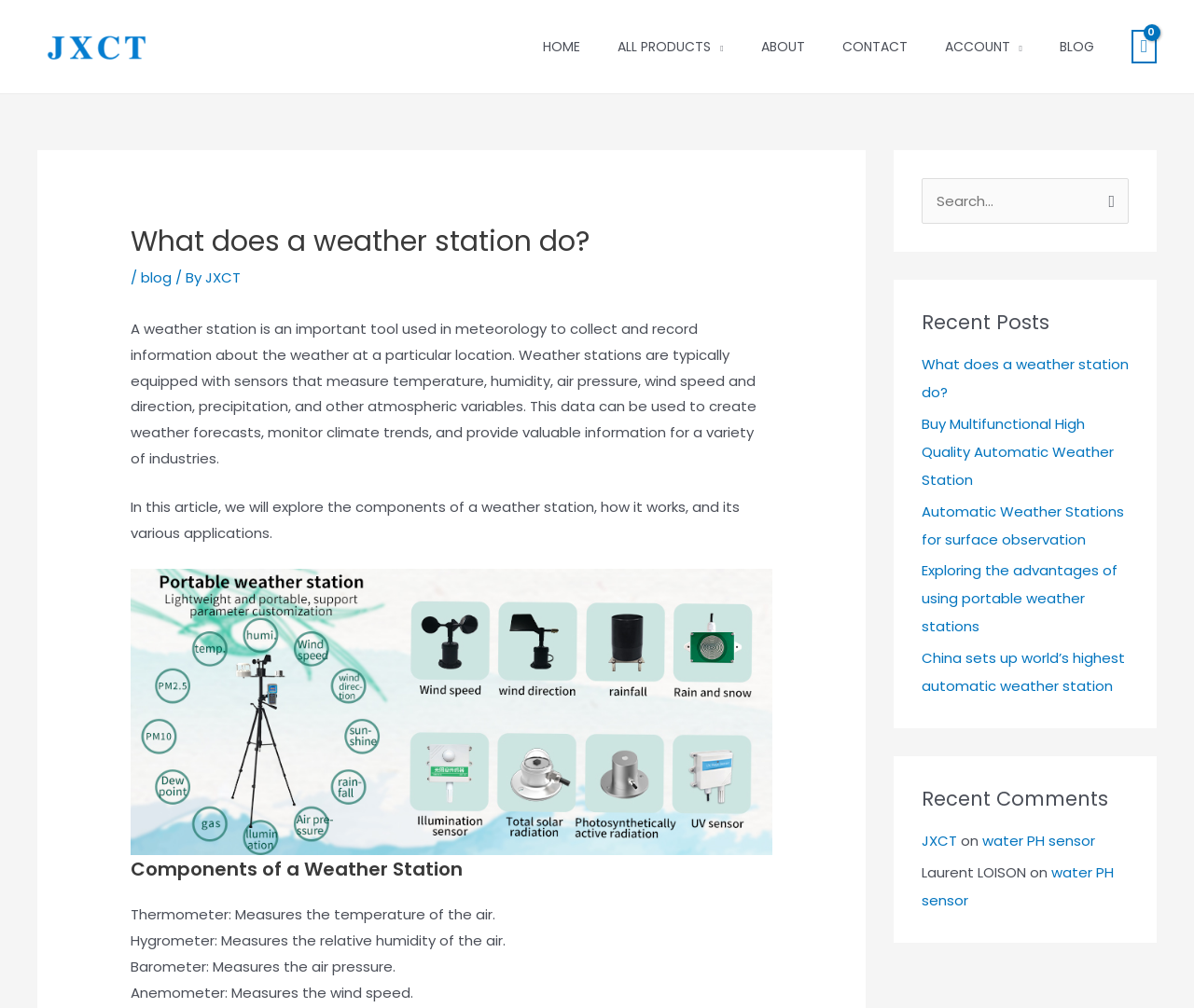What is the name of the company mentioned in the webpage?
Refer to the image and provide a thorough answer to the question.

The company mentioned in the webpage is JXCT, which is a manufacturer of weather stations and other environmental monitoring equipment. The company's name is mentioned in the link 'Gas Detector&sensor/Soil Sensor/Water Quality/Weather Station – JXCT' and in the author's name 'JXCT'.